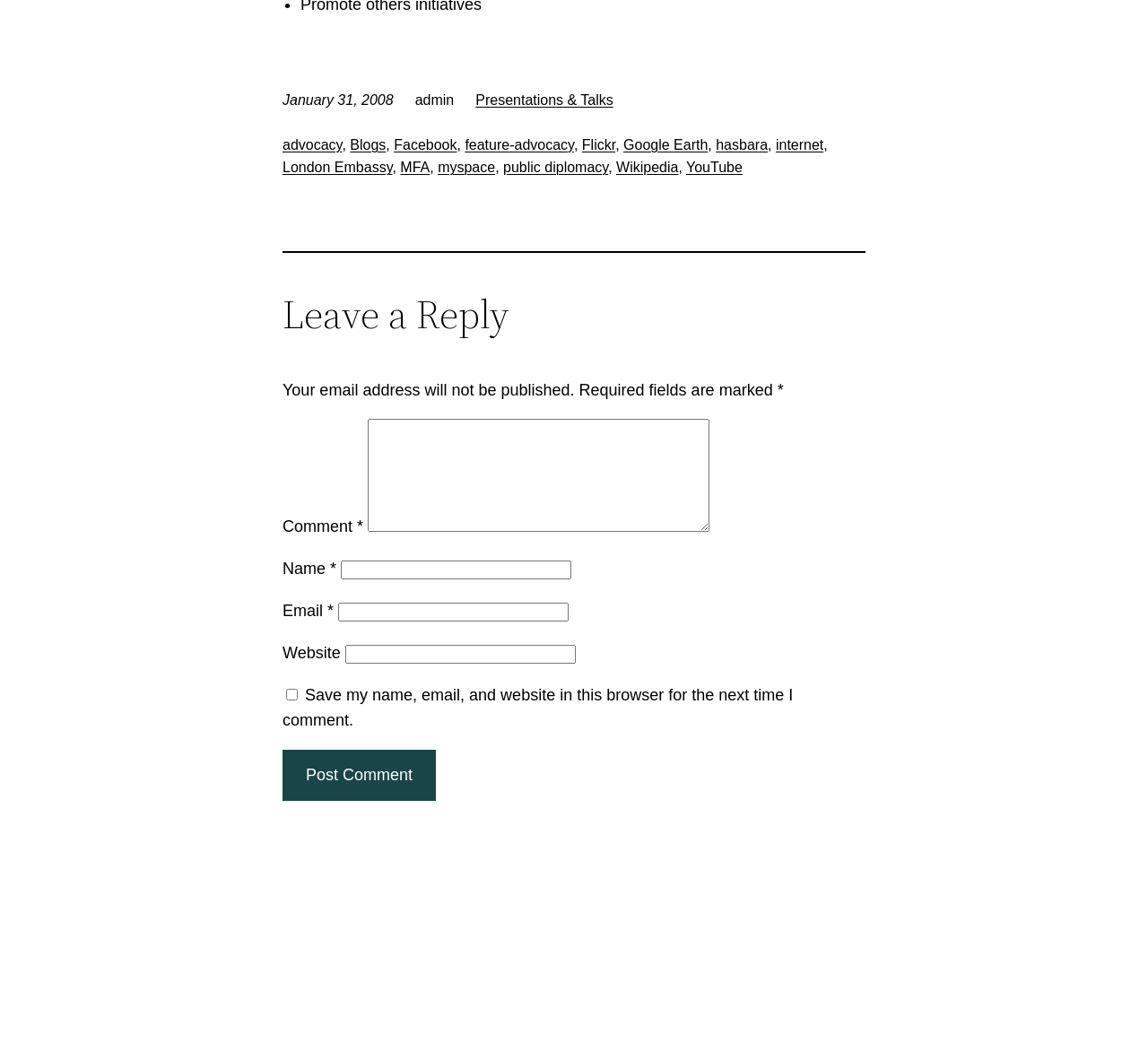Could you highlight the region that needs to be clicked to execute the instruction: "Click on 'Presentations & Talks'"?

[0.414, 0.088, 0.534, 0.103]